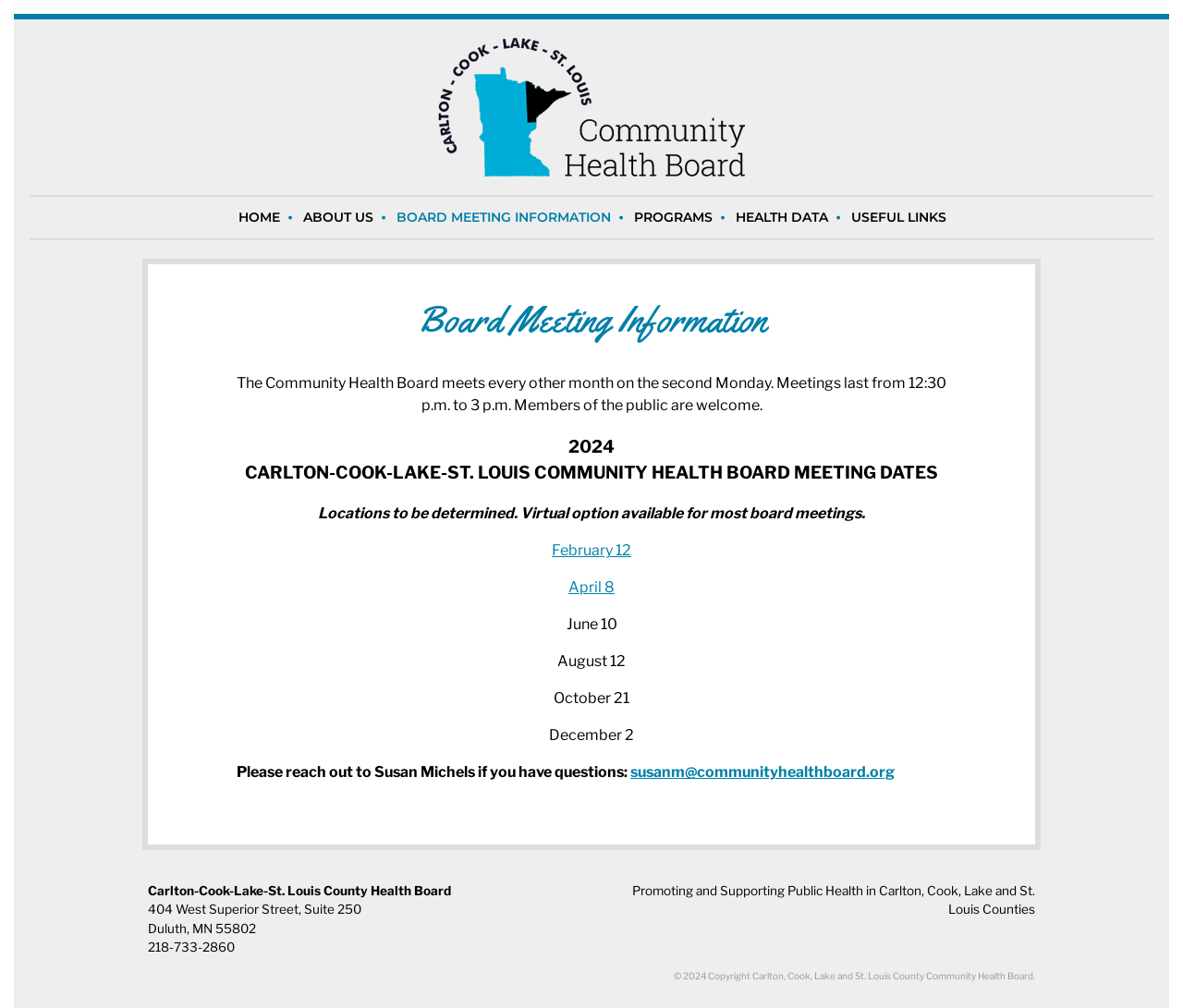Using the provided element description: "Programs", identify the bounding box coordinates. The coordinates should be four floats between 0 and 1 in the order [left, top, right, bottom].

[0.53, 0.195, 0.614, 0.236]